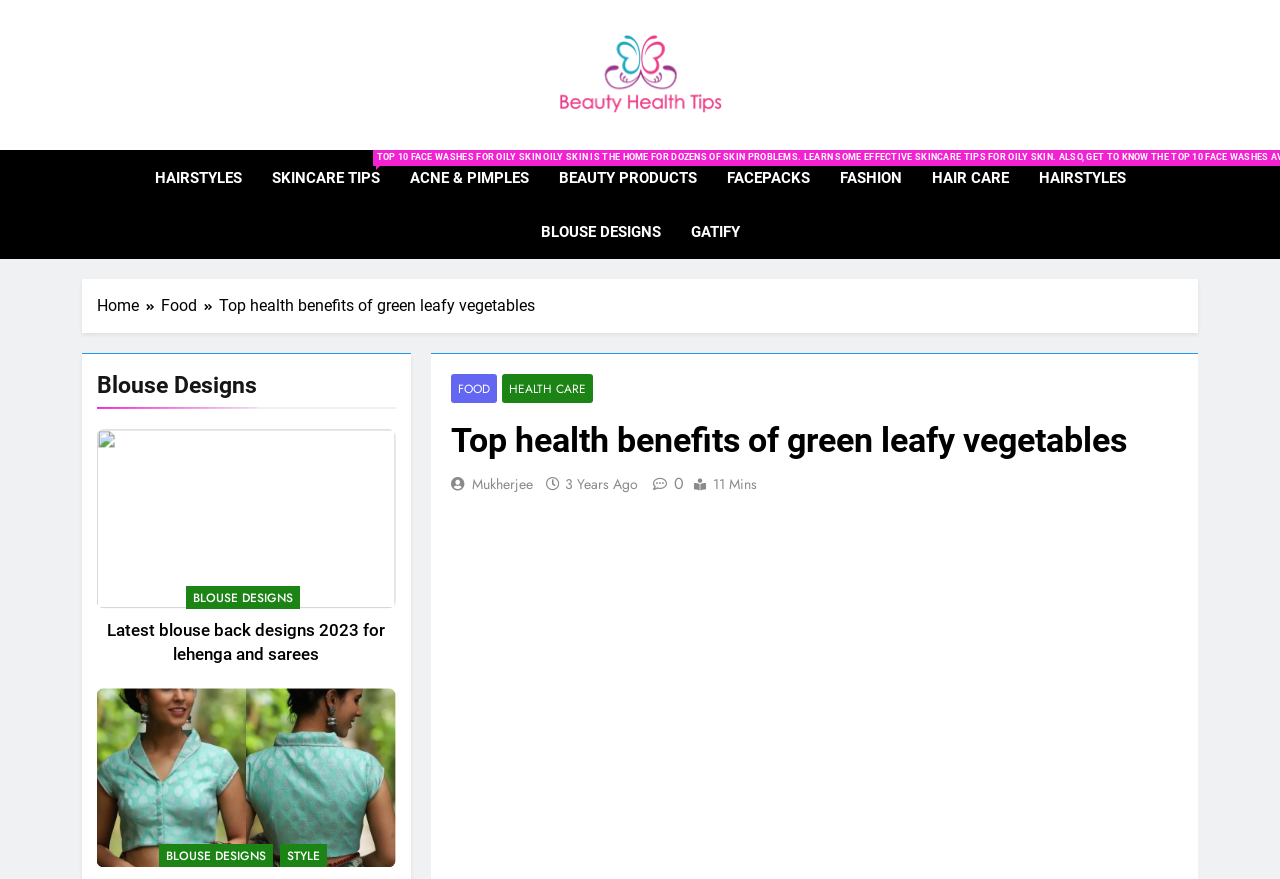Identify the bounding box coordinates of the region that needs to be clicked to carry out this instruction: "Click on the 'Your Health' link". Provide these coordinates as four float numbers ranging from 0 to 1, i.e., [left, top, right, bottom].

None